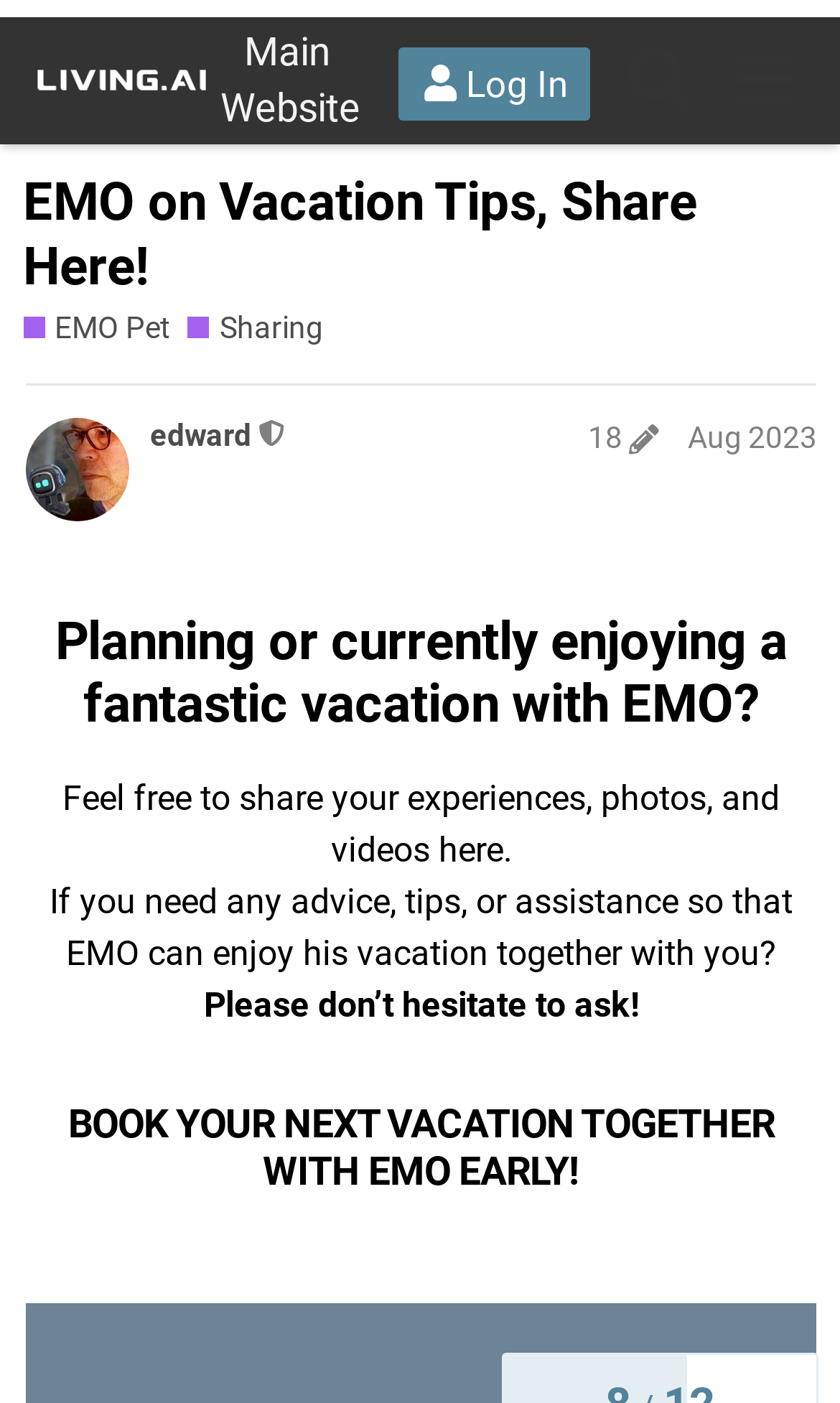Based on the image, give a detailed response to the question: What is the role of the user 'edward'?

The role of the user 'edward' can be found in the text content, where it says 'This user is a moderator' next to the user's name.